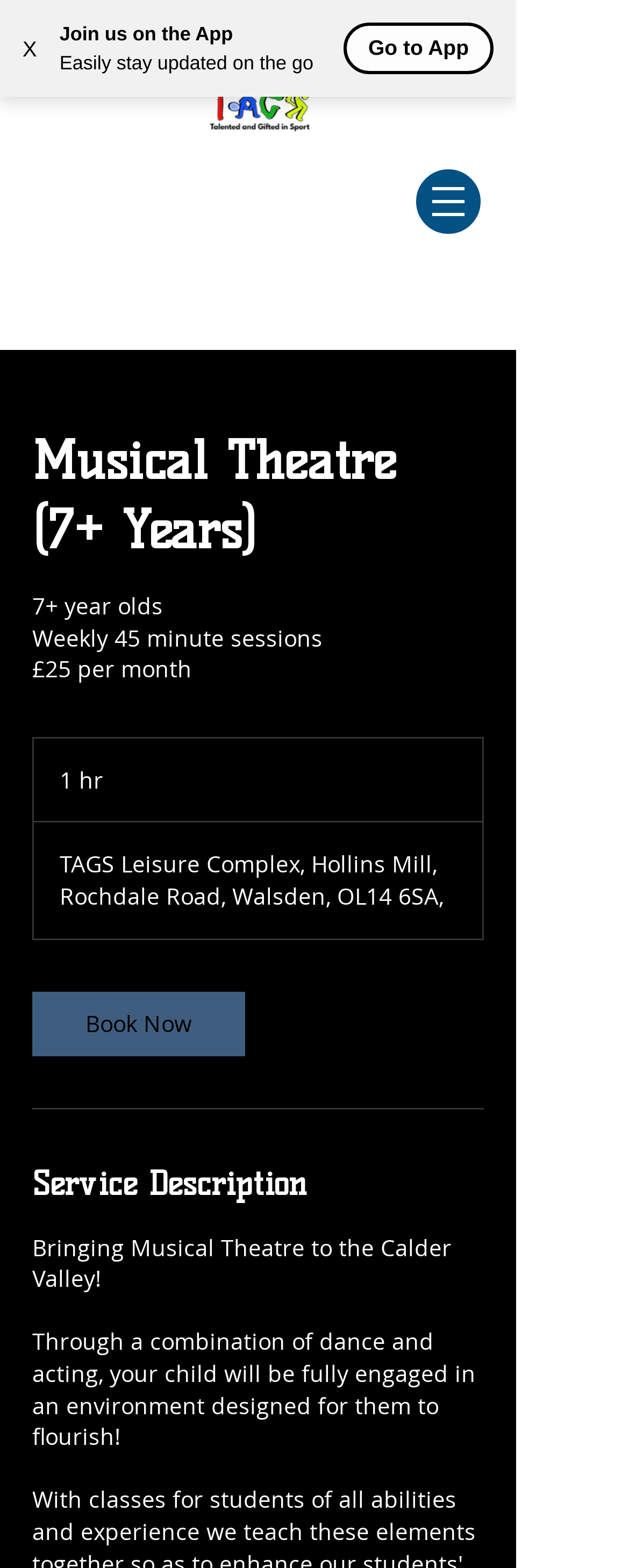For the element described, predict the bounding box coordinates as (top-left x, top-left y, bottom-right x, bottom-right y). All values should be between 0 and 1. Element description: X

[0.0, 0.009, 0.095, 0.053]